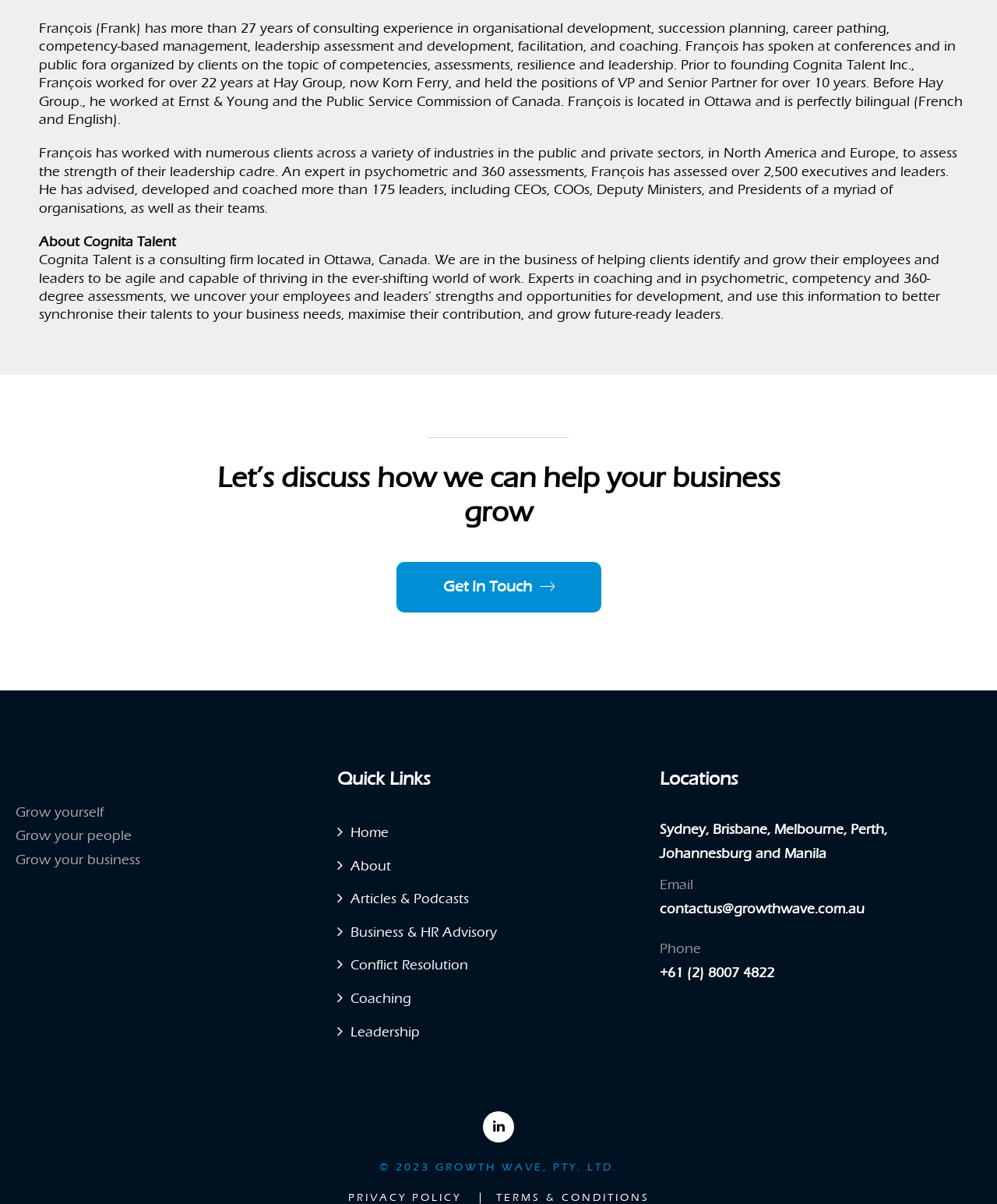Find the bounding box coordinates for the area you need to click to carry out the instruction: "Read About Cognita Talent". The coordinates should be four float numbers between 0 and 1, indicated as [left, top, right, bottom].

[0.039, 0.195, 0.177, 0.206]